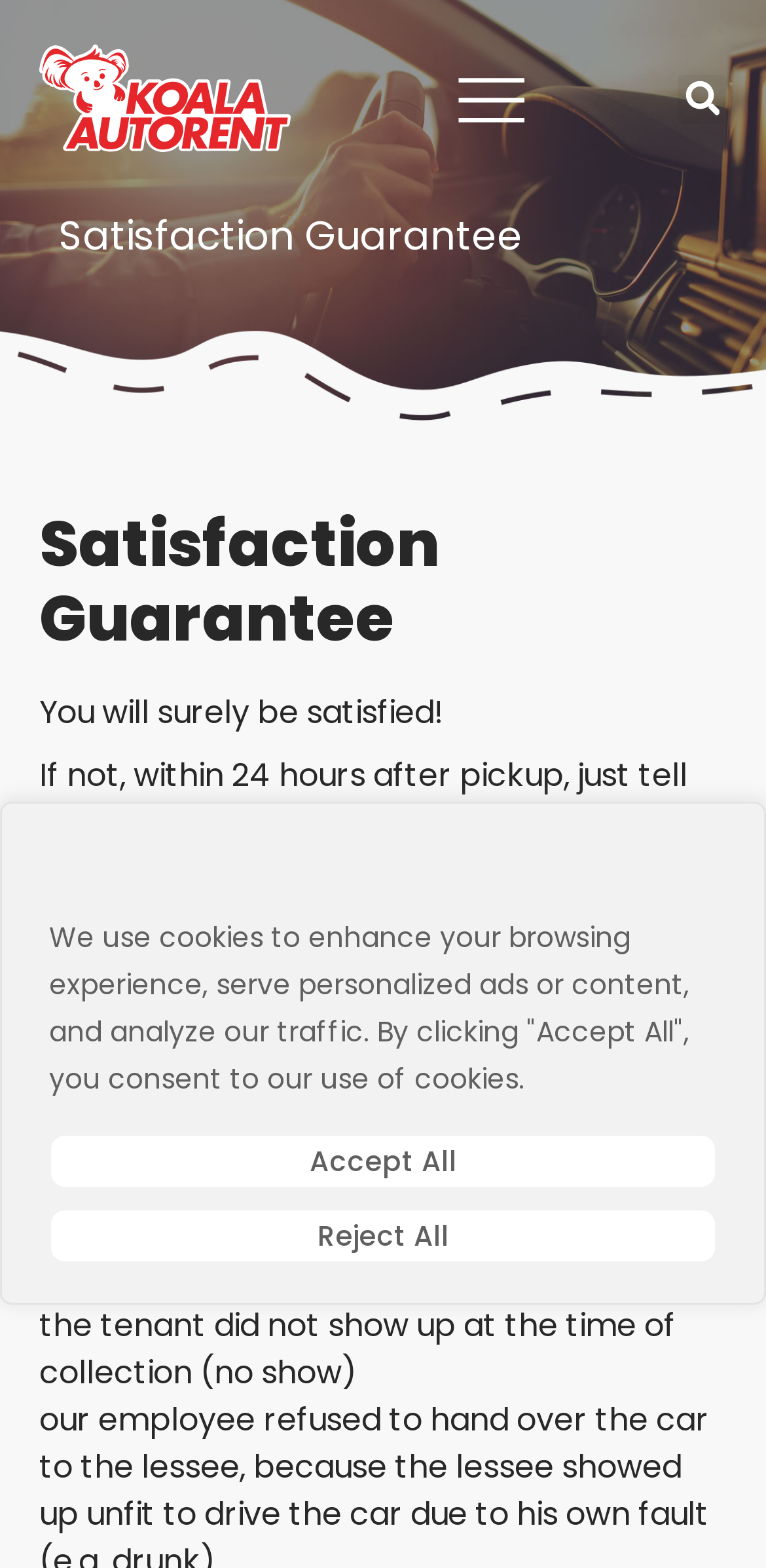Detail the features and information presented on the webpage.

This webpage is about Koala Autorent's satisfaction guarantee policy. At the top, there is a banner with a message about valuing privacy and using cookies, accompanied by two buttons, "Reject All" and "Accept All". Below this banner, there is a link to the company's main page, accompanied by a small image, positioned at the top left corner of the page.

On the top right corner, there is a search bar with a "Search" button. Next to it, there is a phone number link "+36 1 770 770 1". Below the search bar, there is a heading "Kérdésed van? Hívj bátran!" which translates to "Do you have a question? Call us boldly!".

The main content of the page is about the satisfaction guarantee policy. There is a heading "Satisfaction Guarantee" followed by three paragraphs of text. The first paragraph states that the customer will surely be satisfied. The second paragraph explains the process of getting a refund if the customer is not satisfied. The third paragraph provides more details about the satisfaction guarantee, including the need to call customer service and arrange a drop-off time.

Below these paragraphs, there is another heading "The satisfaction guarantee does not apply to cases where:" followed by a single paragraph of text explaining the exceptions to the policy, specifically the case where the tenant does not show up at the time of collection.